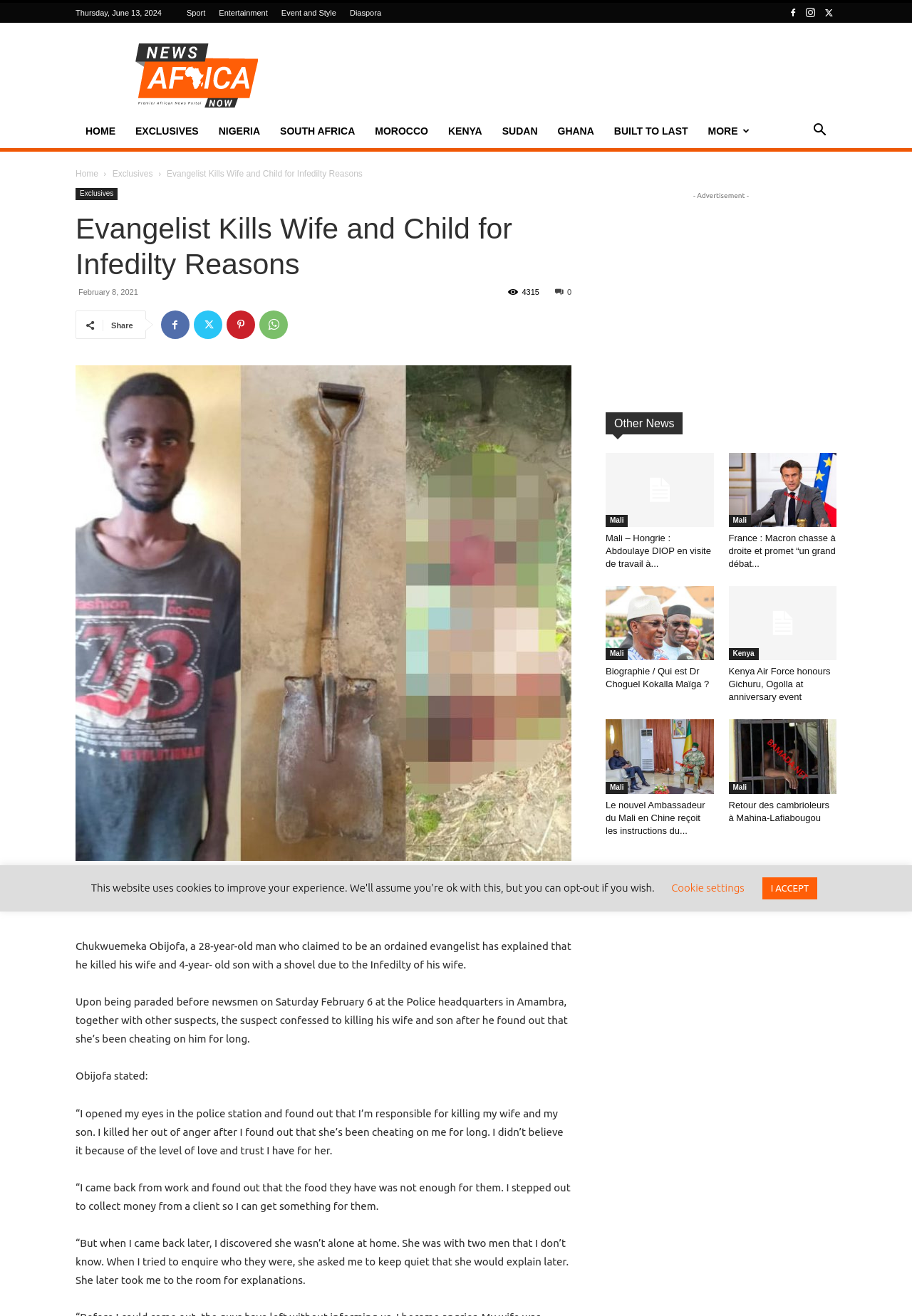Determine the bounding box coordinates of the target area to click to execute the following instruction: "View the 'Advertisement'."

[0.348, 0.033, 0.917, 0.082]